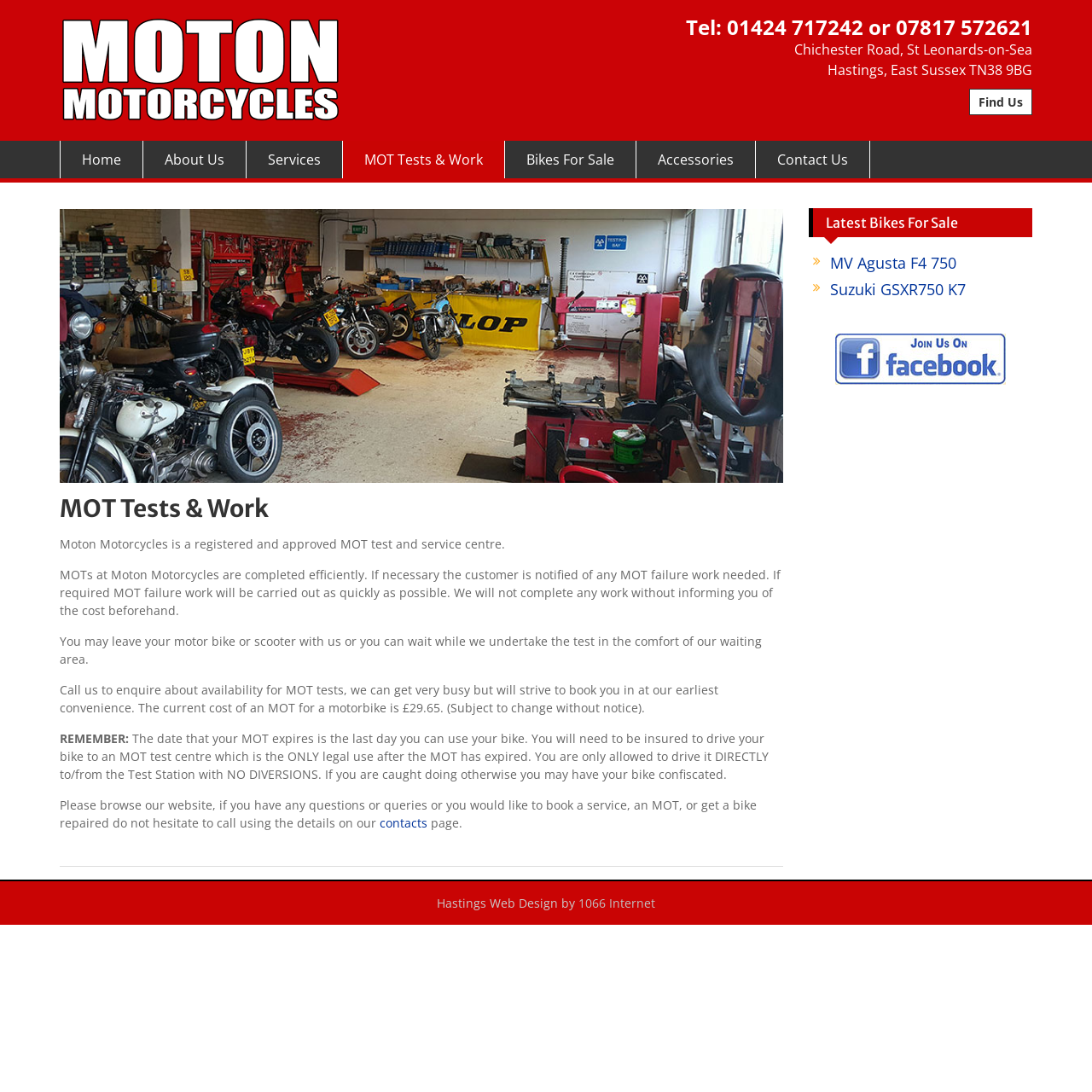Please determine the bounding box coordinates of the section I need to click to accomplish this instruction: "Click on 'MOT Tests & Work'".

[0.314, 0.129, 0.462, 0.163]